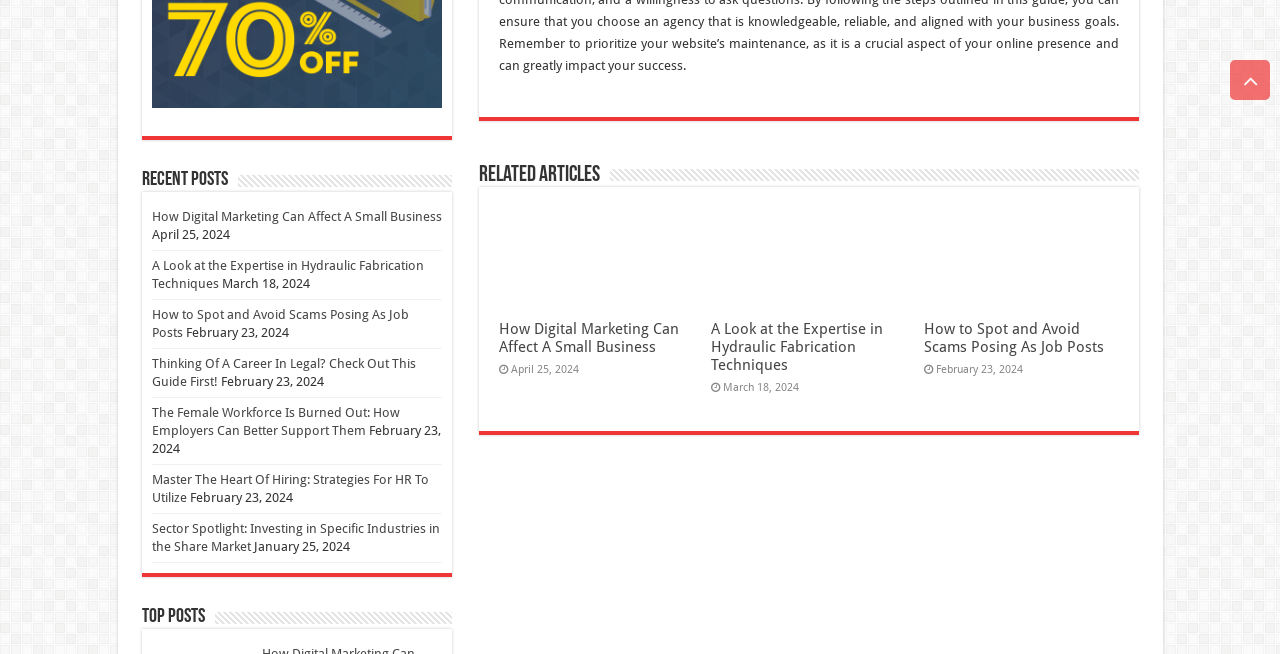Identify the bounding box coordinates for the region of the element that should be clicked to carry out the instruction: "Explore 'A Look at the Expertise in Hydraulic Fabrication Techniques'". The bounding box coordinates should be four float numbers between 0 and 1, i.e., [left, top, right, bottom].

[0.556, 0.49, 0.69, 0.572]